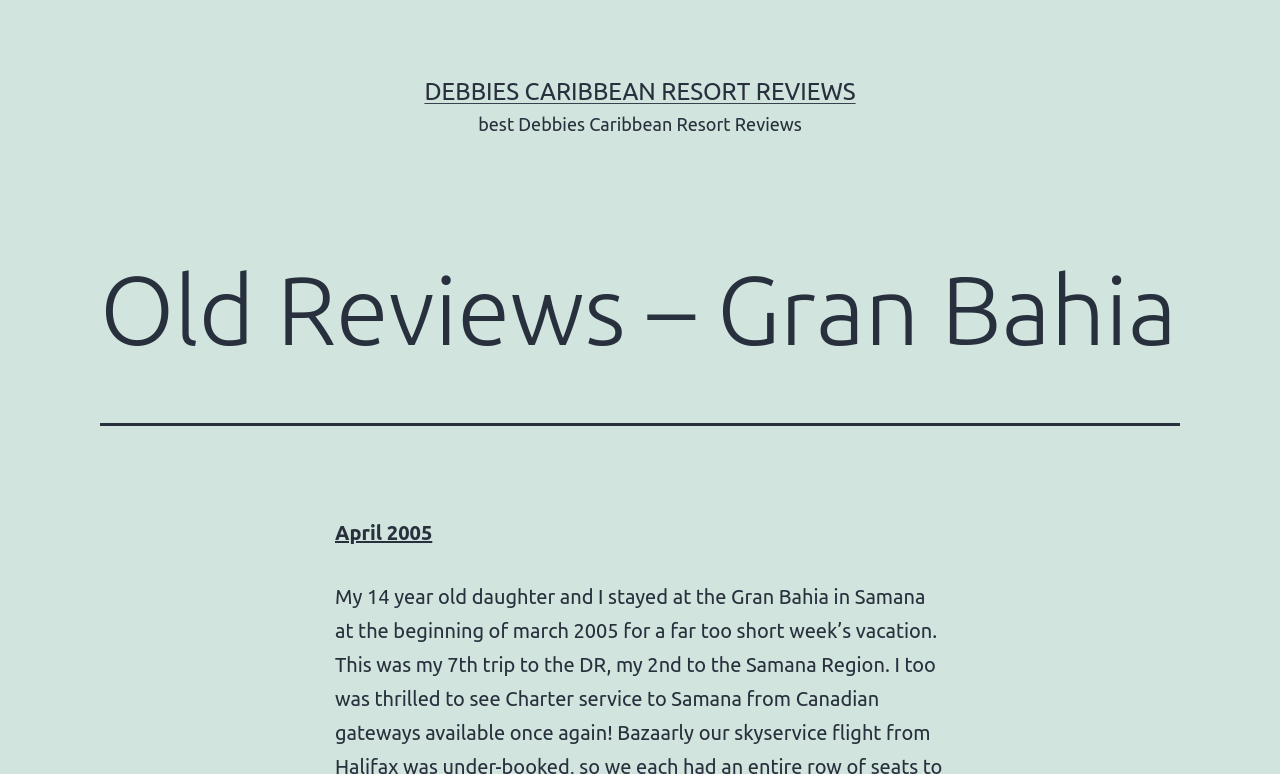Extract the bounding box for the UI element that matches this description: "Debbies Caribbean Resort Reviews".

[0.332, 0.101, 0.668, 0.136]